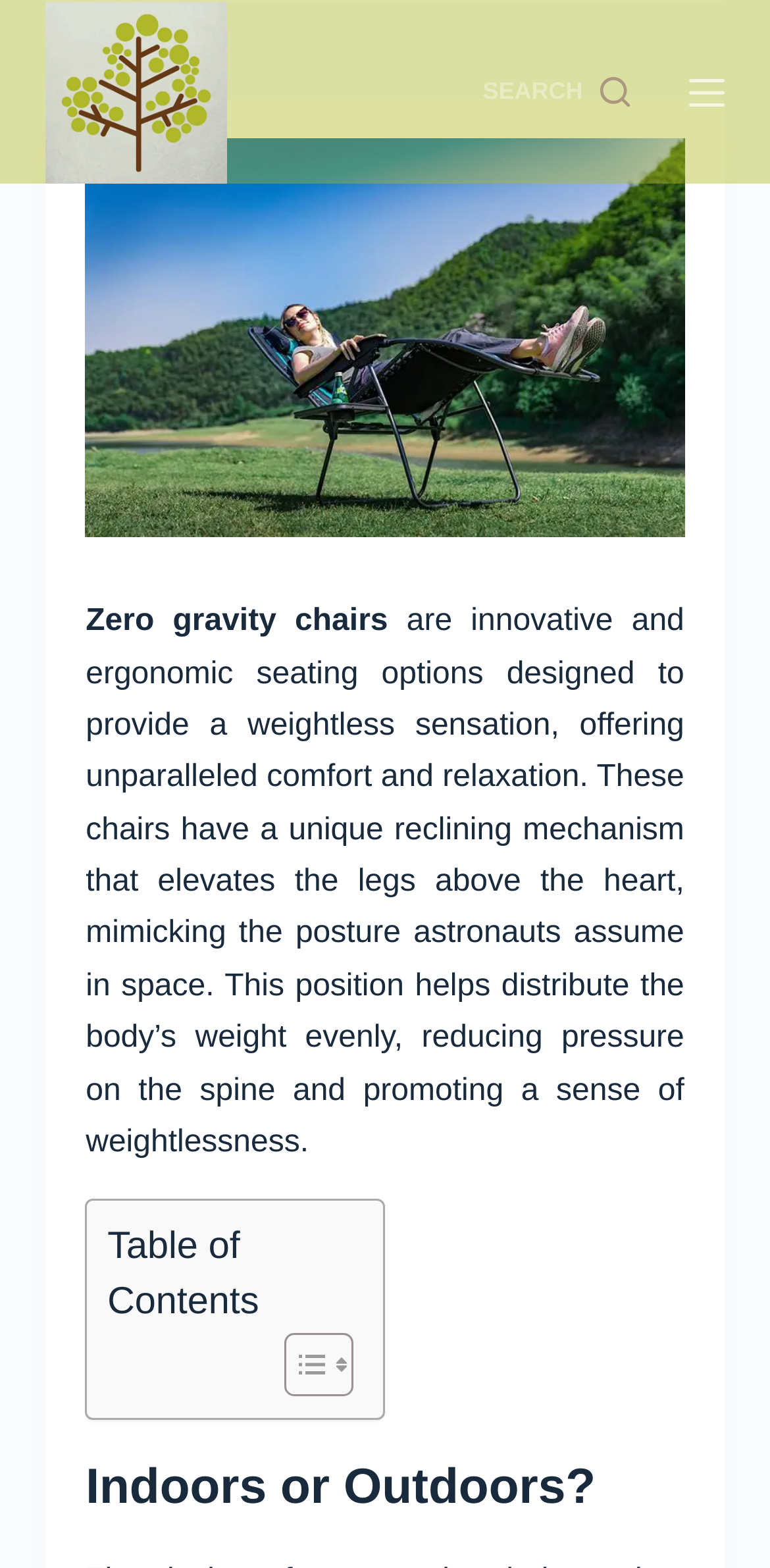Answer the question with a single word or phrase: 
What is the position of the legs in a zero gravity chair?

Above the heart